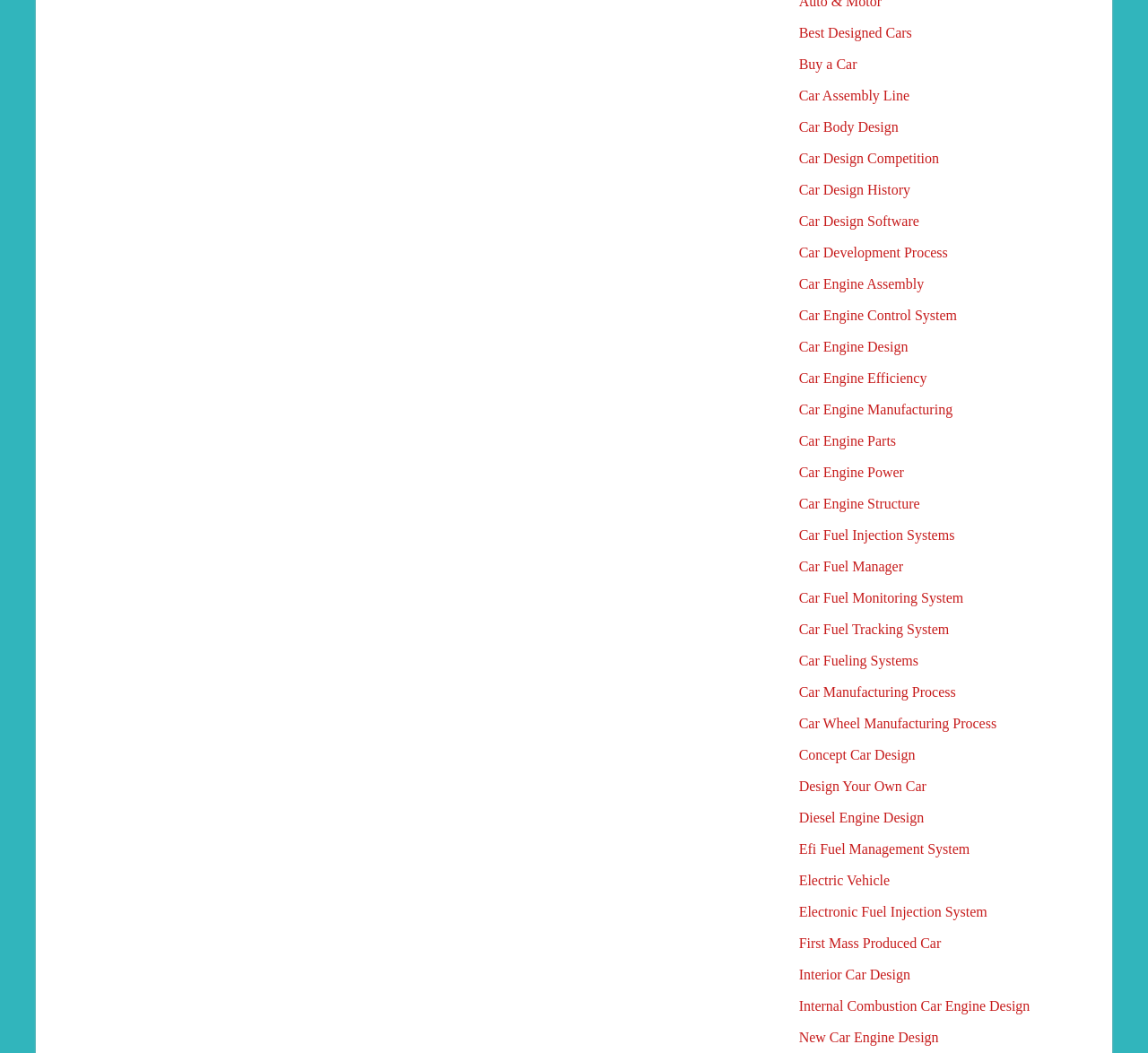Use a single word or phrase to answer the question:
What is the last link on the webpage?

New Car Engine Design